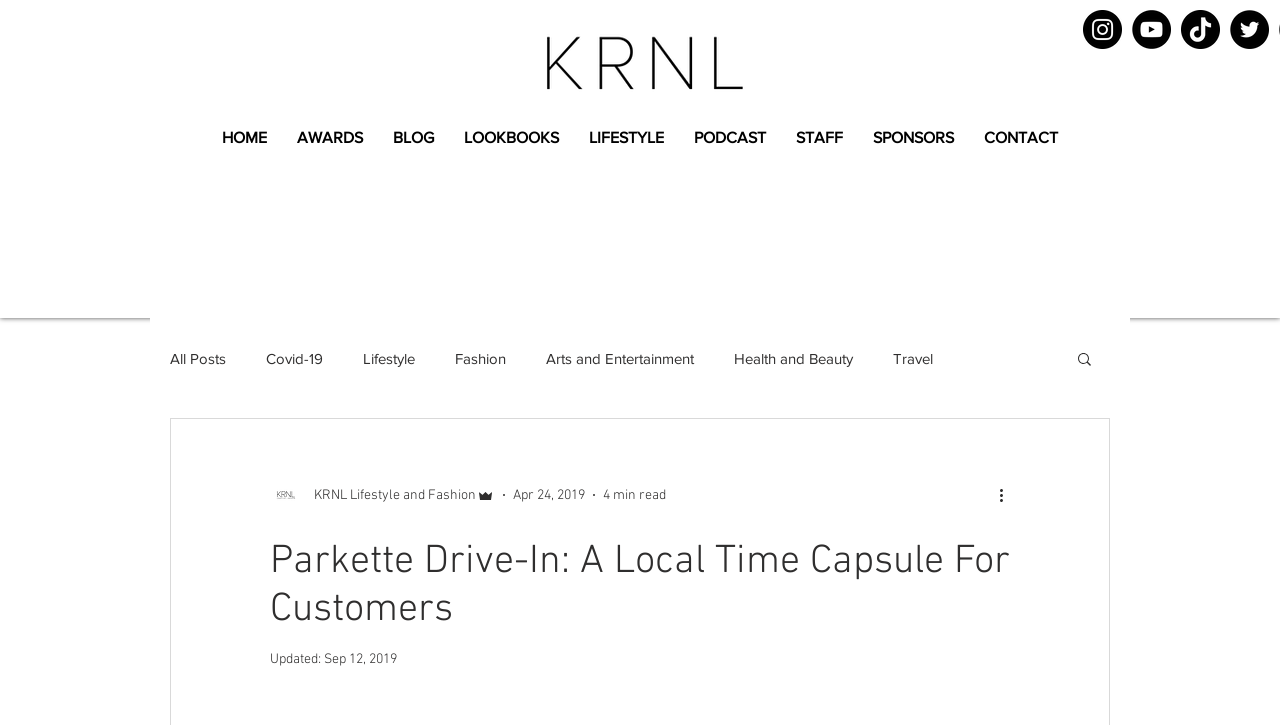Provide the bounding box coordinates of the UI element that matches the description: "Apartment and Home".

[0.276, 0.592, 0.386, 0.616]